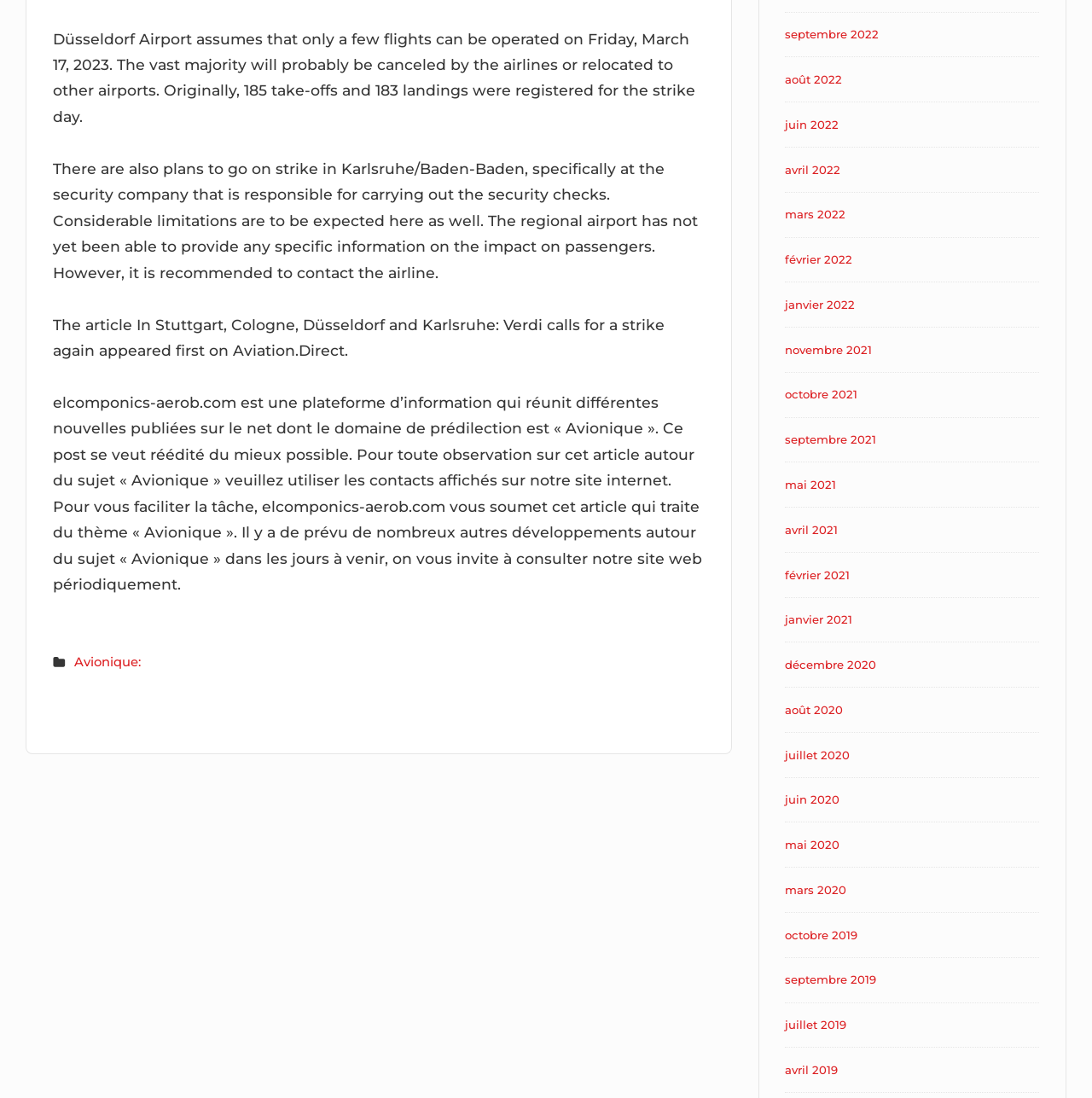Using the elements shown in the image, answer the question comprehensively: How many months are listed as links on the webpage?

The webpage contains links to various months, including septembre 2022, août 2022, juin 2022, and so on. By counting these links, we can see that there are 18 months listed on the webpage.